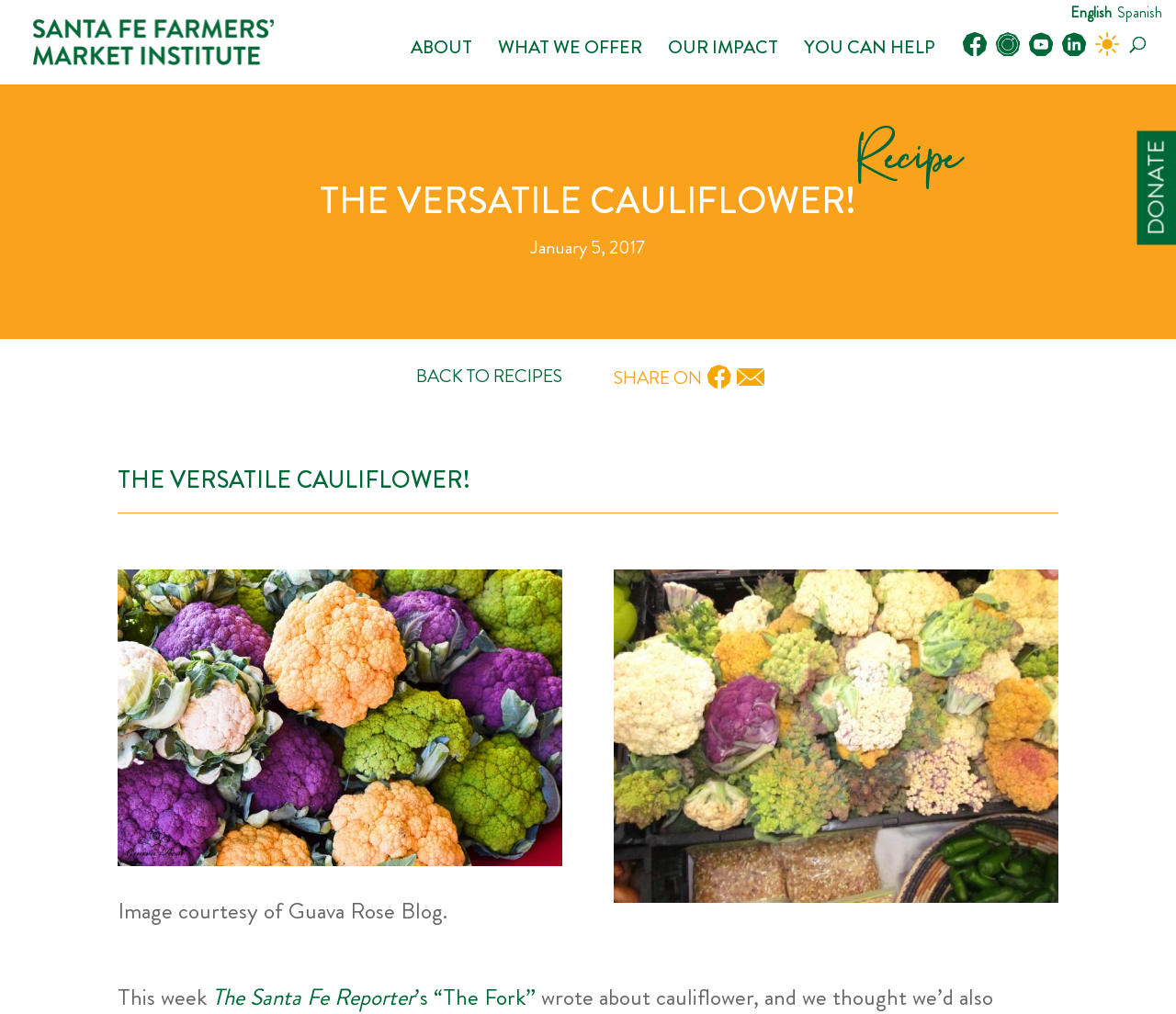Describe the webpage meticulously, covering all significant aspects.

The webpage is about the Santa Fe Farmers' Market Institute, with a focus on the versatility of cauliflower. At the top left, there is a logo of the institute, accompanied by a link to the institute's homepage. Below the logo, there is a navigation menu with links to different sections of the website, including "ABOUT", "WHAT WE OFFER", "OUR IMPACT", and "YOU CAN HELP". 

To the right of the navigation menu, there are social media links to Facebook, Instagram, YouTube, and LinkedIn, each accompanied by an icon. Next to the social media links, there is a link to the current weather at the institute.

The main content of the webpage is divided into two sections. The left section has a heading "THE VERSATILE CAULIFLOWER!" and a subheading "January 5, 2017". Below the subheading, there is a recipe section with a "BACK TO RECIPES" link and a "SHARE ON" section with links to share on Facebook and via email.

The right section has a large image of cauliflower, courtesy of Guava Rose Blog, and another image below it. At the bottom of the right section, there is a text "This week" followed by a link to an article from The Santa Fe Reporter's "The Fork".

At the very top right of the webpage, there are language options to switch between English and Spanish. At the bottom right, there is a "DONATE" button.